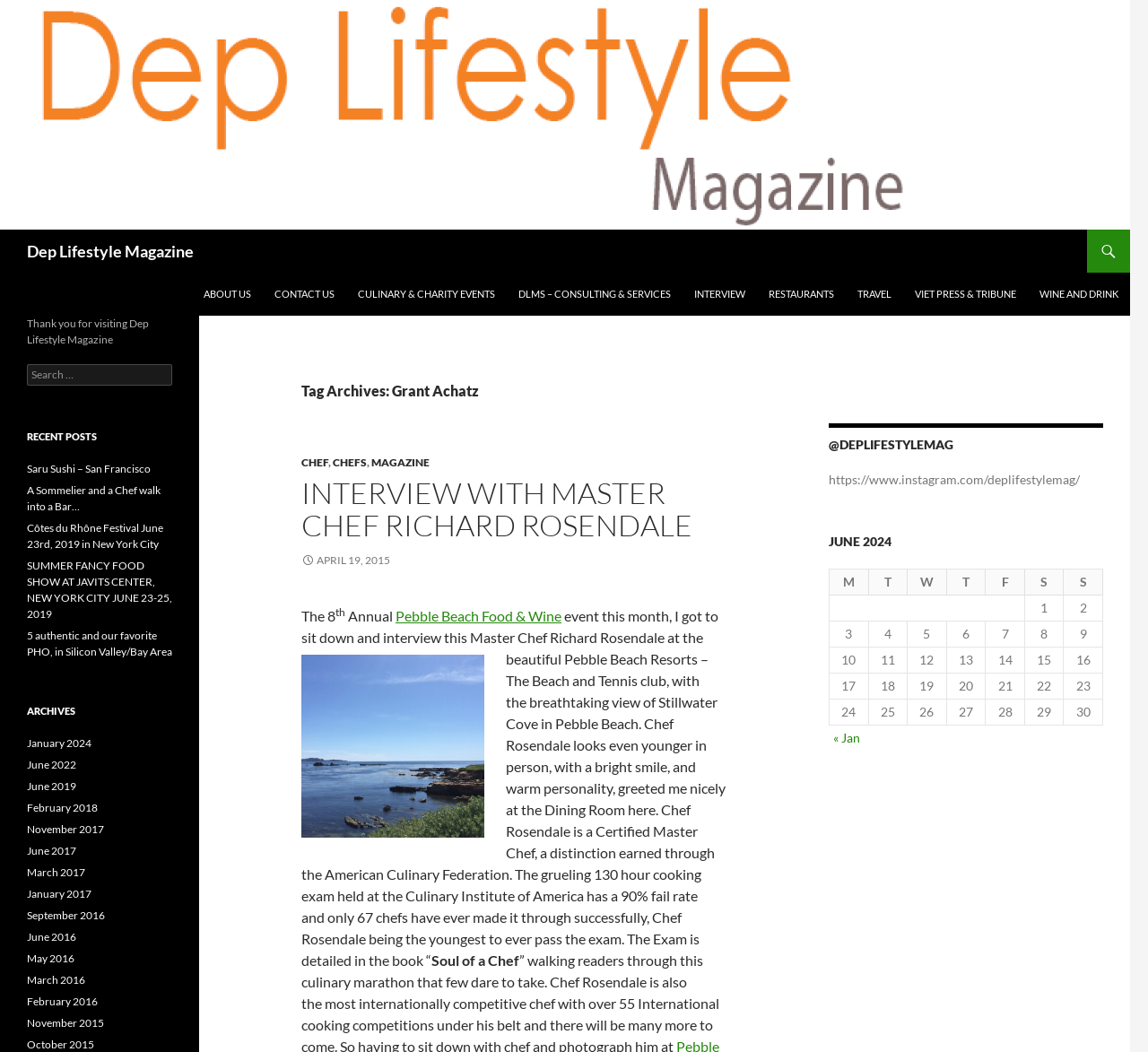Answer the question using only a single word or phrase: 
Where did the interview take place?

Pebble Beach Resorts